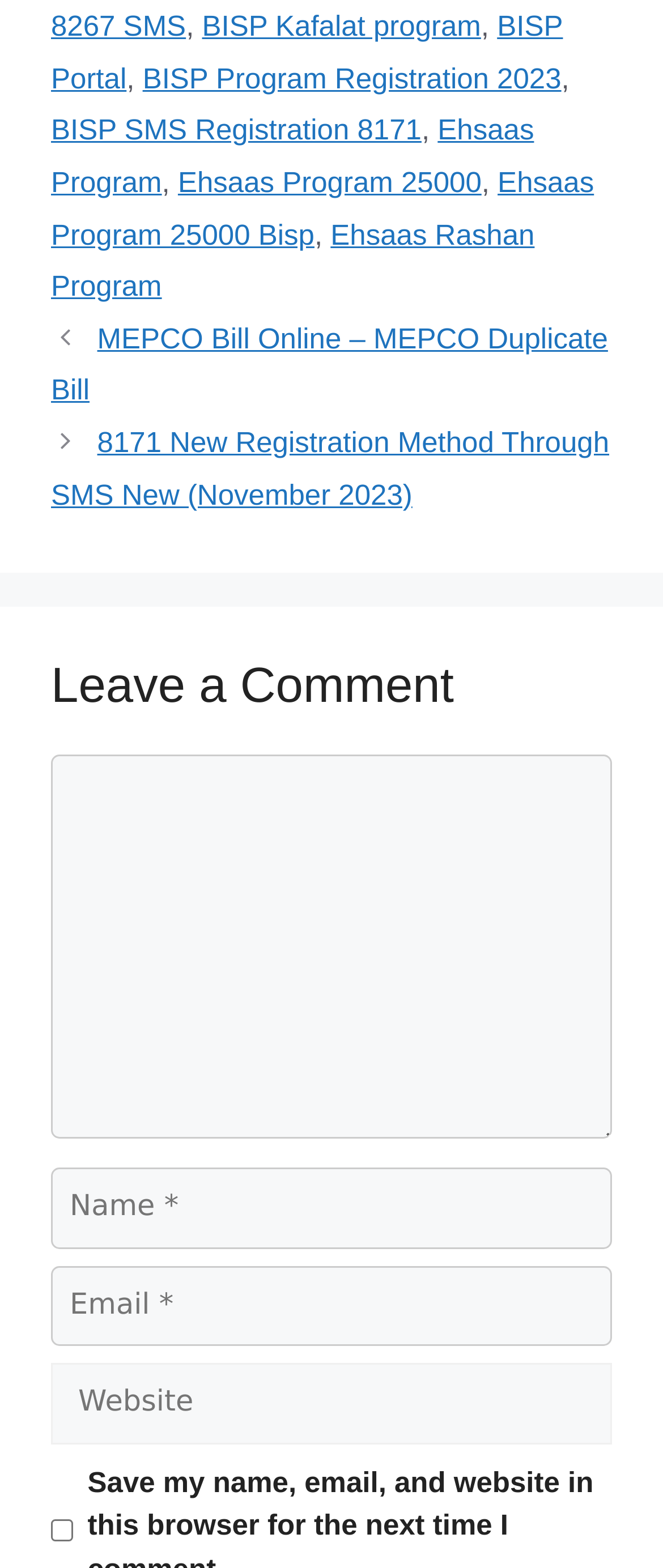How many textboxes are there for leaving a comment?
Craft a detailed and extensive response to the question.

There are four textboxes for leaving a comment: 'Comment', 'Name', 'Email', and 'Website'. These textboxes are located at the bottom of the webpage and are required except for the 'Website' textbox.